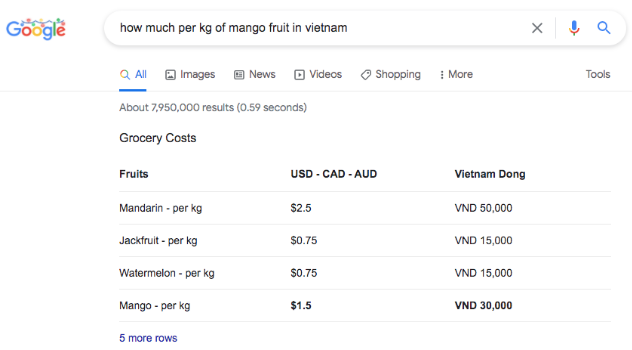Examine the image carefully and respond to the question with a detailed answer: 
What is the price of mangoes in USD per kilogram?

The table in the image displays the prices of mangoes in multiple currencies, including USD, and it shows that the price of mangoes is $1.50 per kilogram.